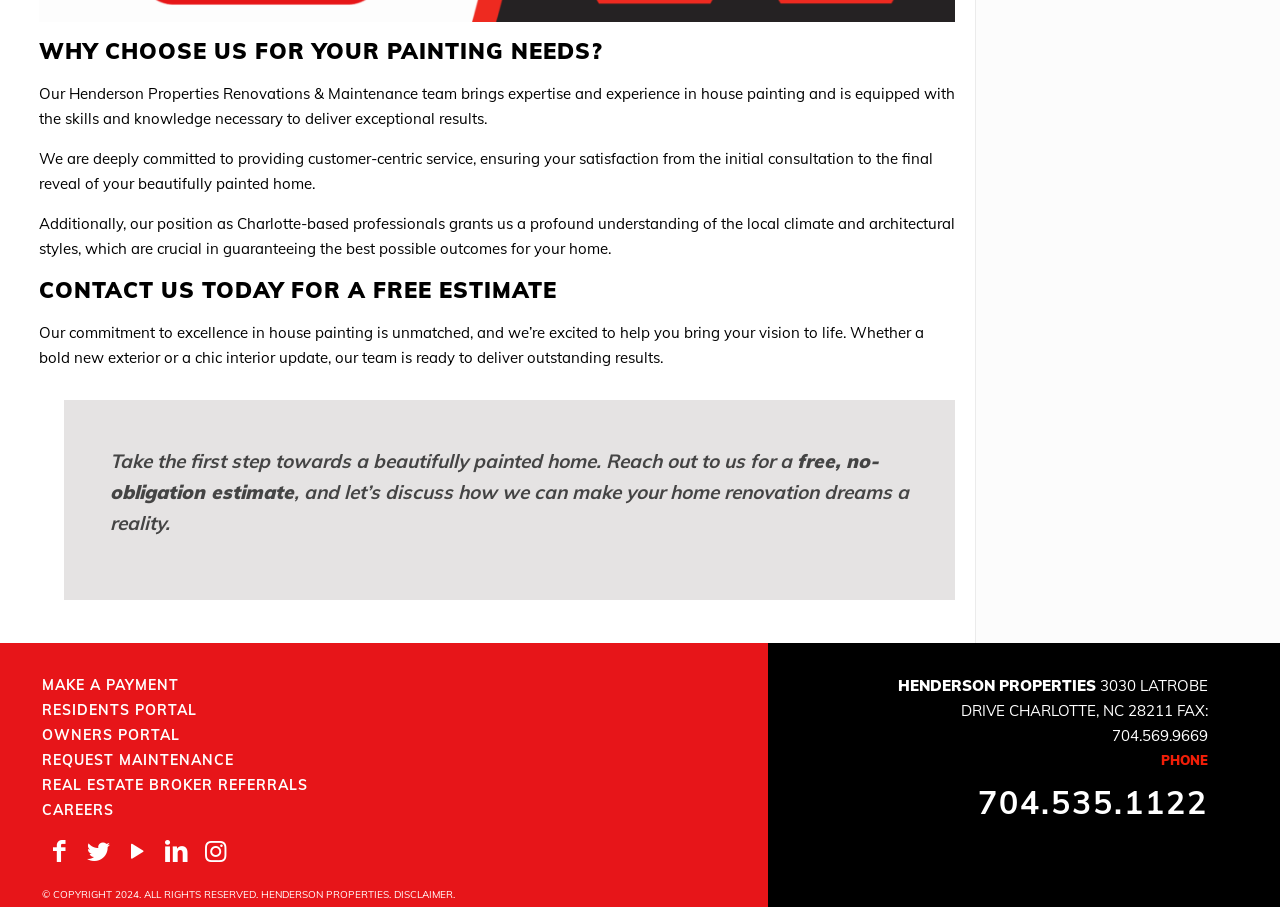Identify the bounding box coordinates for the UI element mentioned here: "title="Twitter"". Provide the coordinates as four float values between 0 and 1, i.e., [left, top, right, bottom].

[0.063, 0.921, 0.091, 0.955]